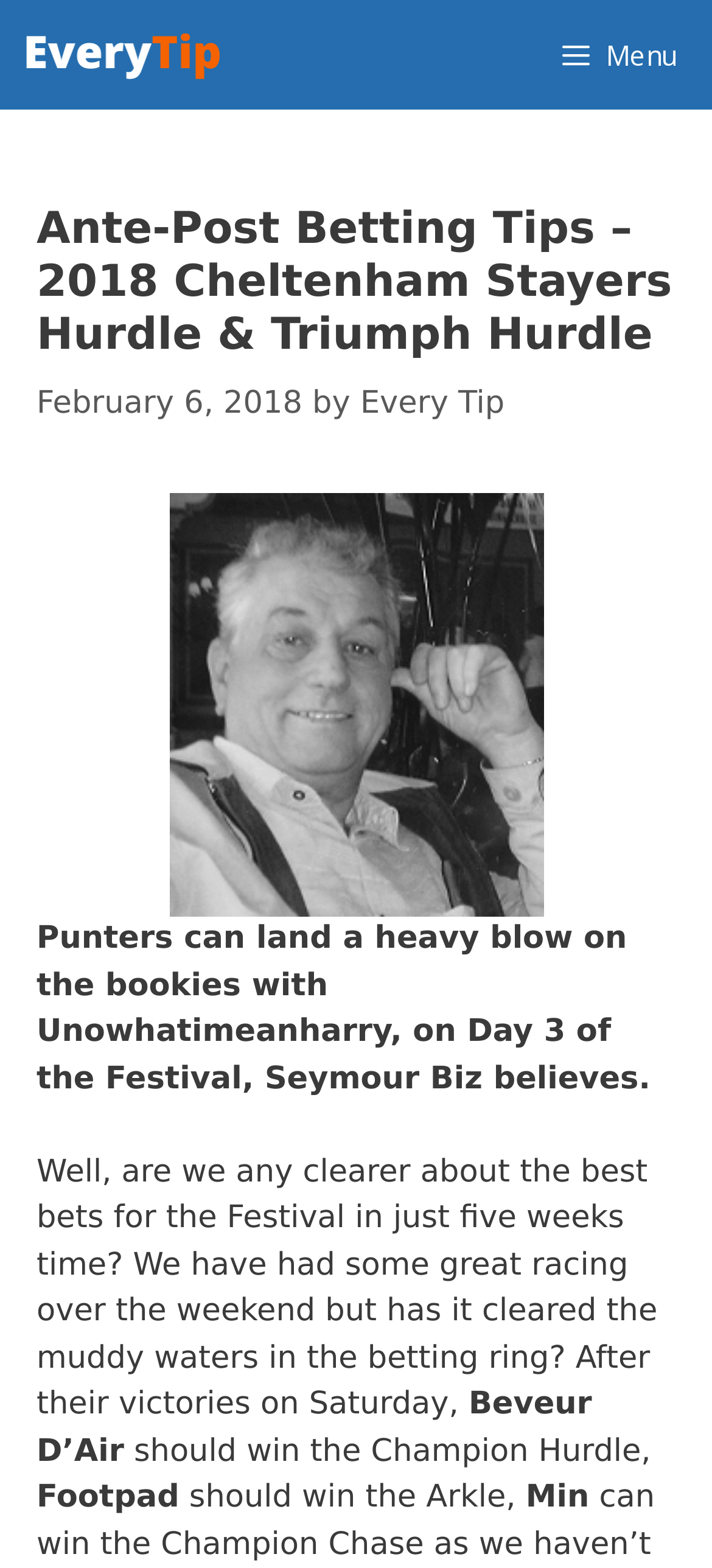Use a single word or phrase to answer this question: 
What is the name of the horse that should win the Arkle?

Footpad